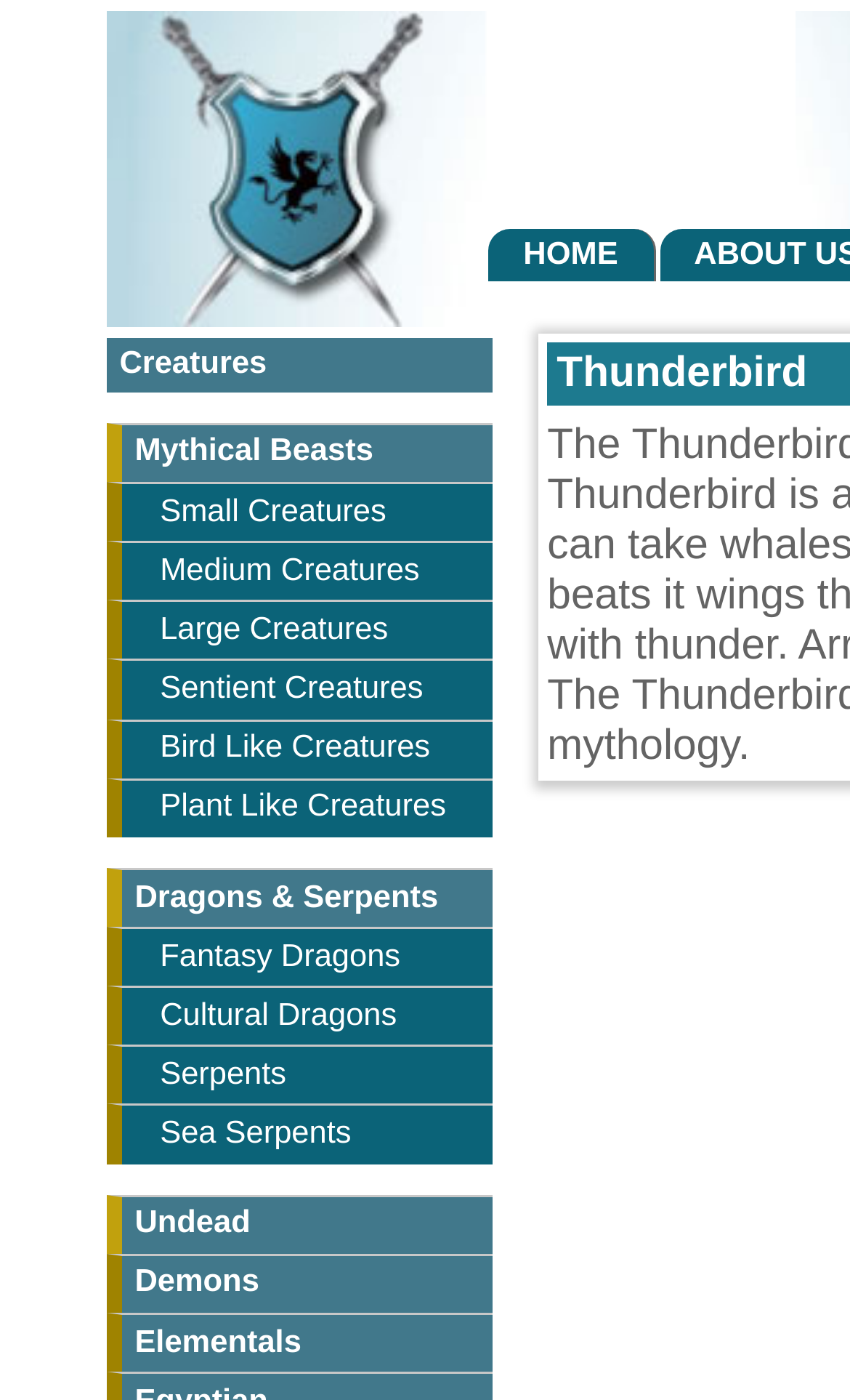Provide the bounding box coordinates for the UI element that is described by this text: "Small Creatures". The coordinates should be in the form of four float numbers between 0 and 1: [left, top, right, bottom].

[0.126, 0.345, 0.579, 0.387]